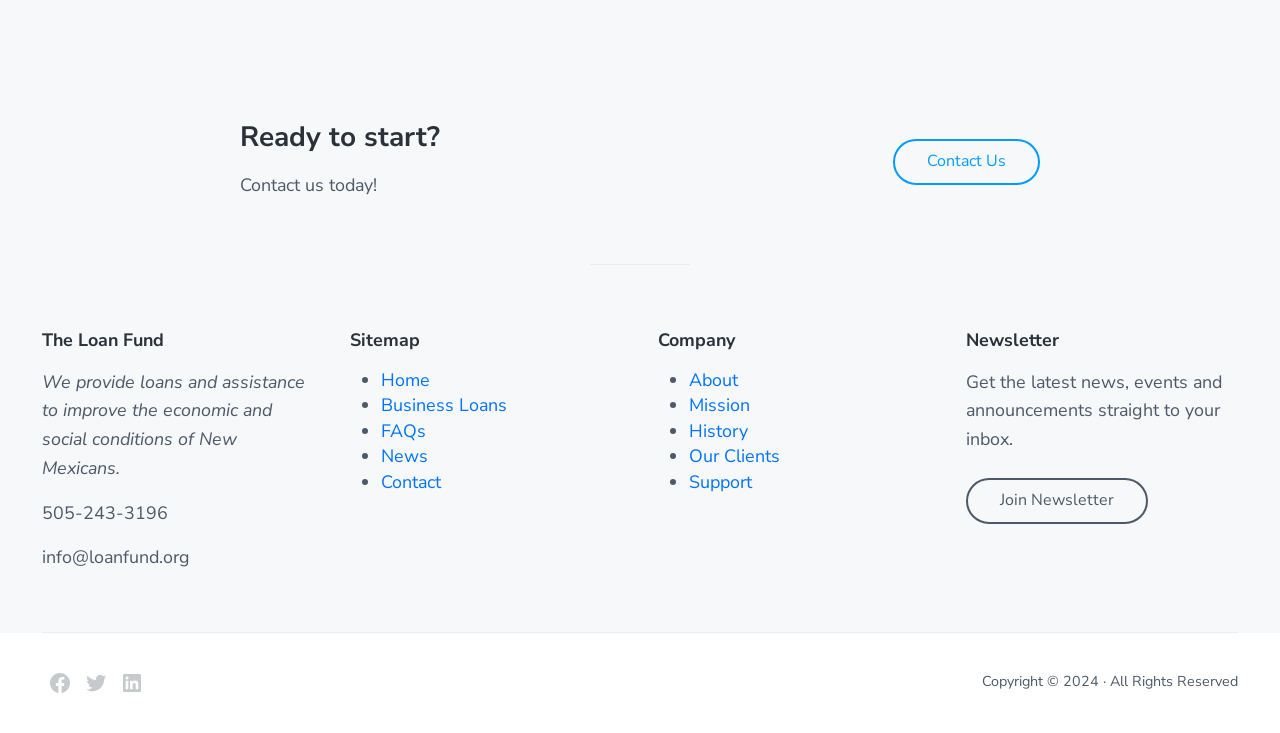Please determine the bounding box coordinates of the section I need to click to accomplish this instruction: "Click Contact Us".

[0.698, 0.189, 0.812, 0.253]